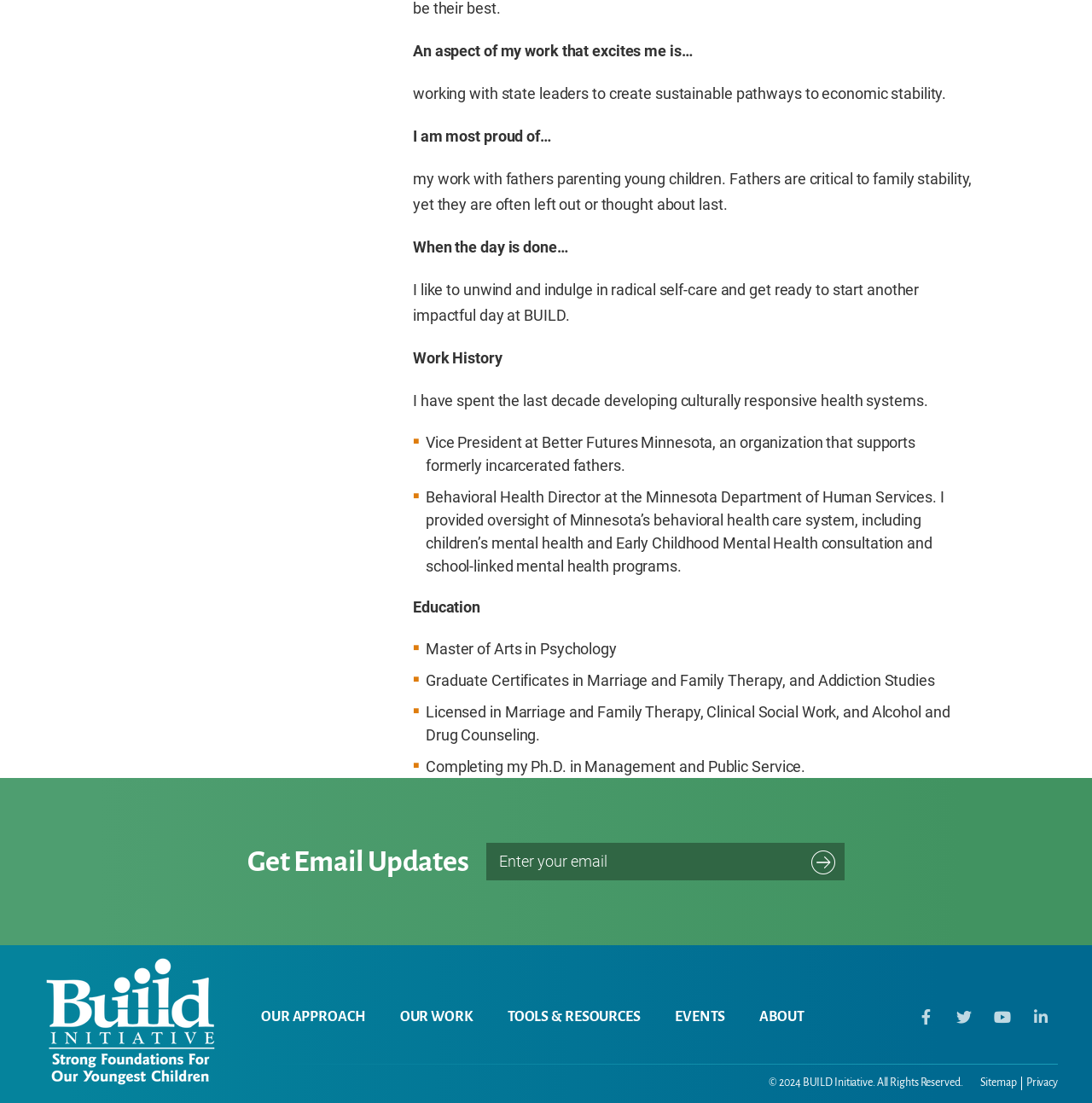Extract the bounding box coordinates for the HTML element that matches this description: "About". The coordinates should be four float numbers between 0 and 1, i.e., [left, top, right, bottom].

[0.696, 0.914, 0.737, 0.931]